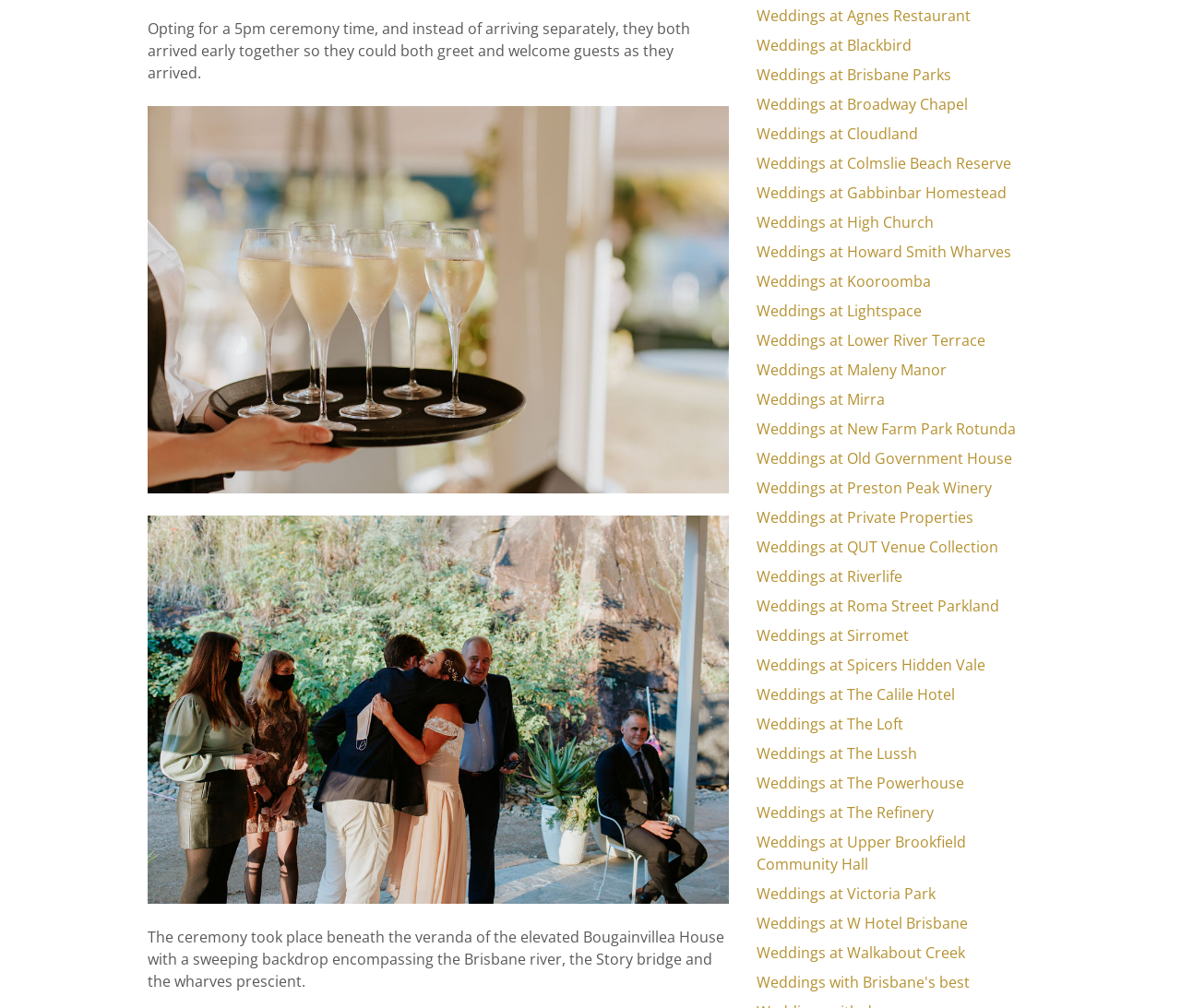Please indicate the bounding box coordinates for the clickable area to complete the following task: "View weddings at Agnes Restaurant". The coordinates should be specified as four float numbers between 0 and 1, i.e., [left, top, right, bottom].

[0.641, 0.006, 0.822, 0.026]